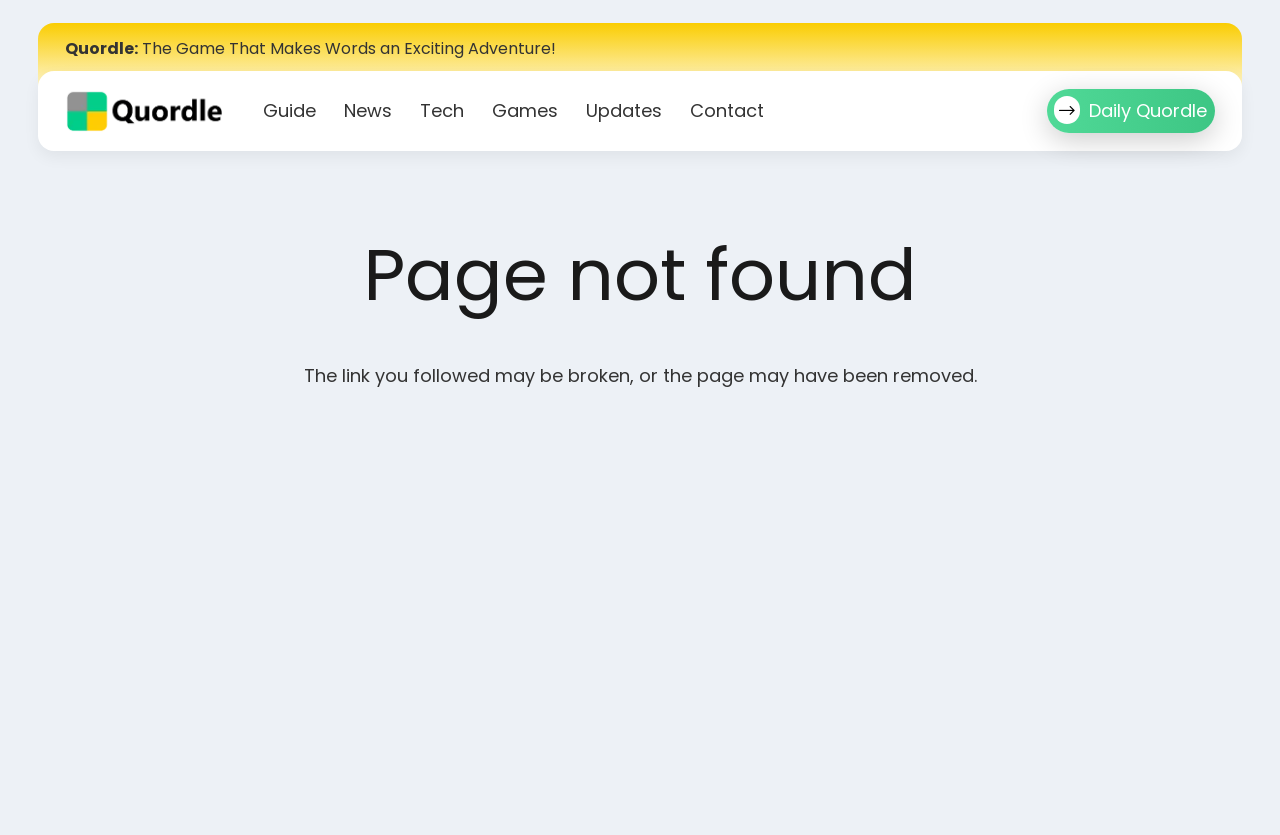Using the description: "Contact", determine the UI element's bounding box coordinates. Ensure the coordinates are in the format of four float numbers between 0 and 1, i.e., [left, top, right, bottom].

[0.528, 0.085, 0.607, 0.181]